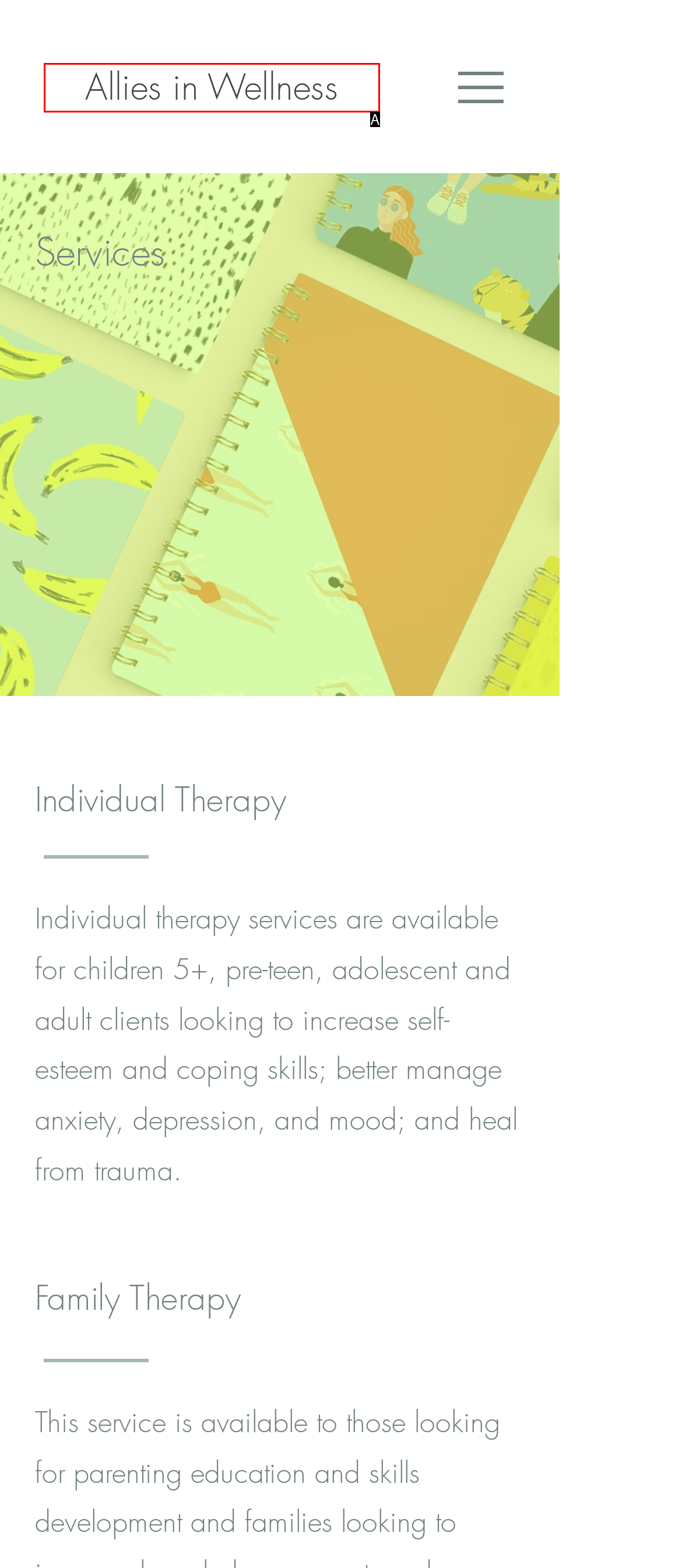Tell me which one HTML element best matches the description: alt="EZWebblog.com"
Answer with the option's letter from the given choices directly.

None